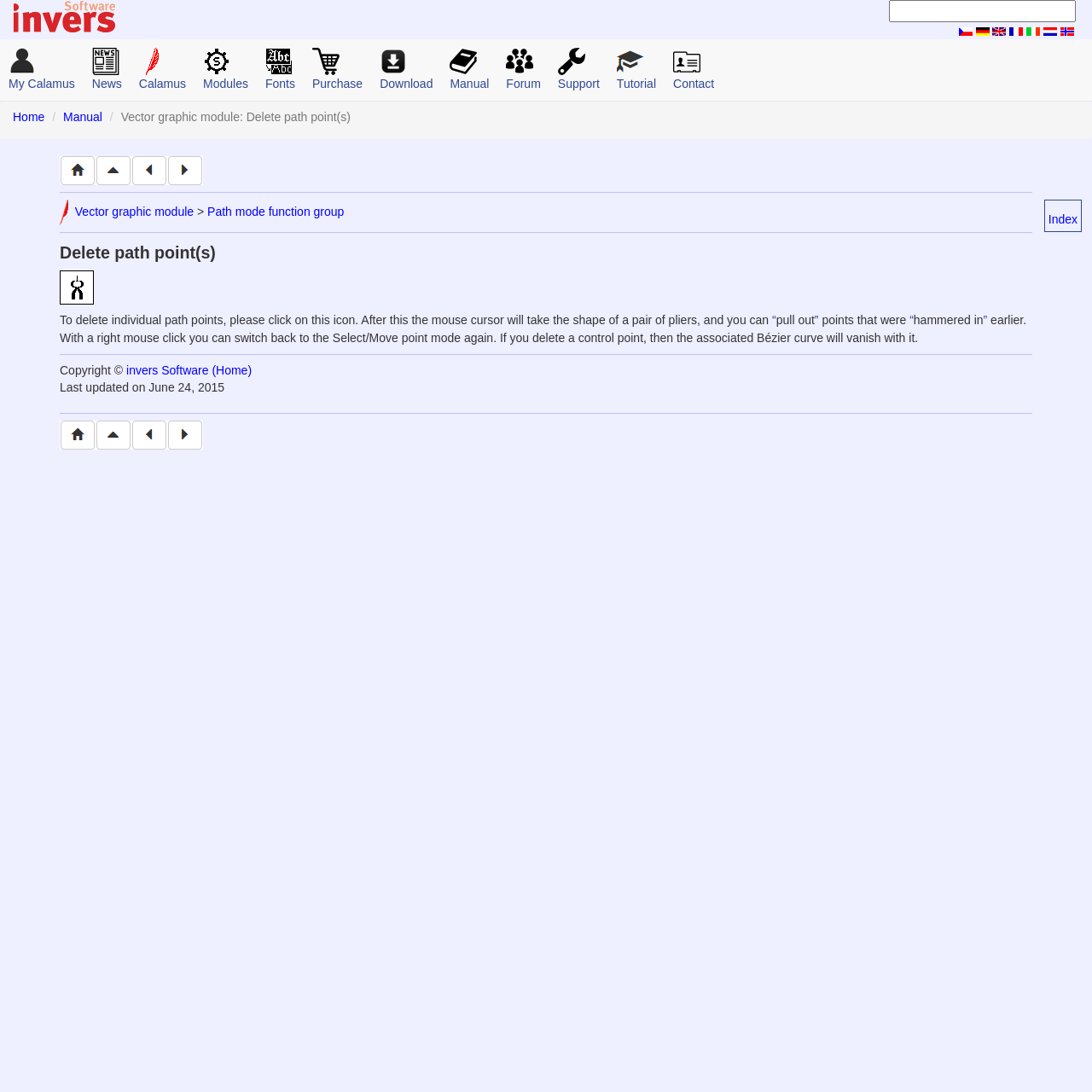Predict the bounding box coordinates of the UI element that matches this description: "Diversity Behind the Camera". The coordinates should be in the format [left, top, right, bottom] with each value between 0 and 1.

None